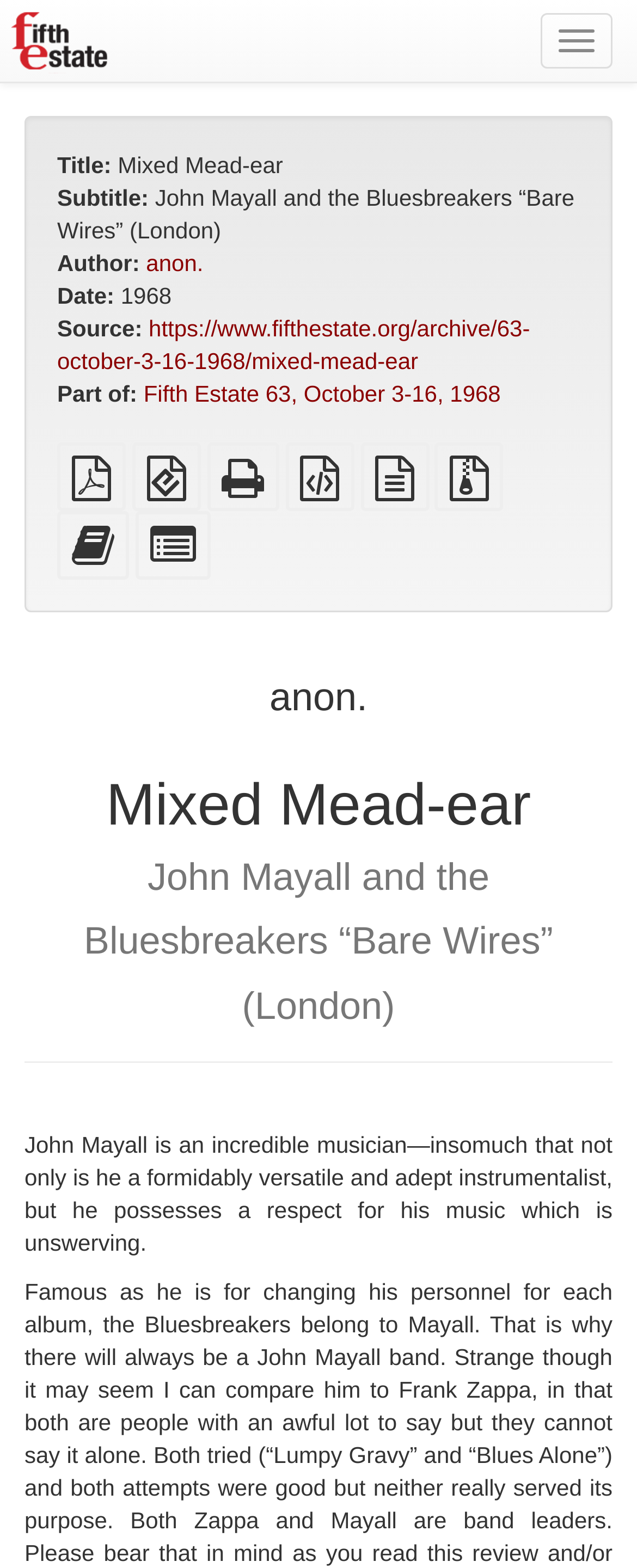How many formats are available for downloading the article?
Please craft a detailed and exhaustive response to the question.

The number of formats available for downloading the article can be found by looking at the links below the article text. There are six links: 'Plain PDF', 'EPUB (for mobile devices)', 'Standalone HTML (printer-friendly)', 'XeLaTeX source', 'plain text source', and 'Source files with attachments'. Each of these links corresponds to a different format for downloading the article.